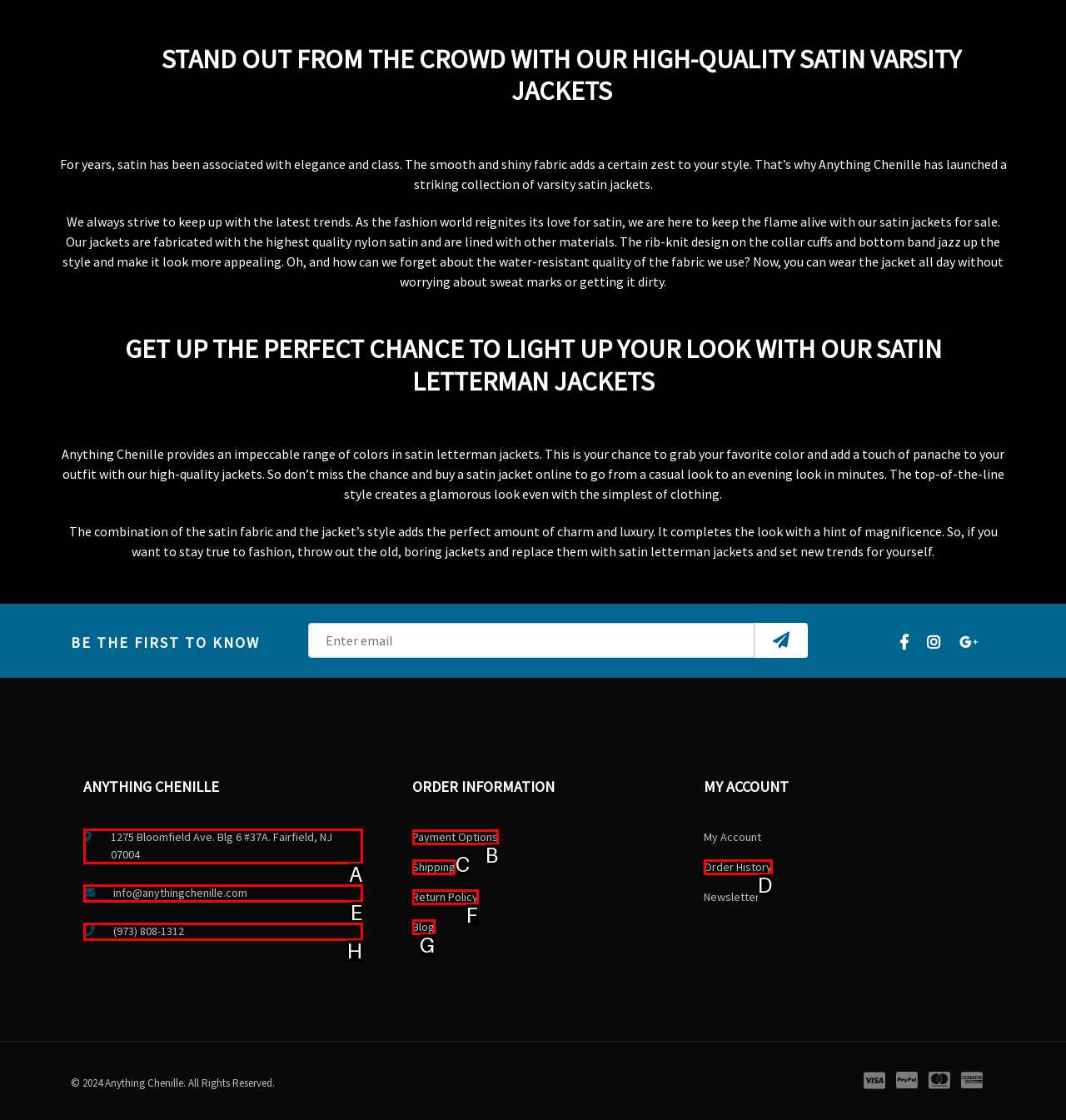Identify the HTML element that matches the description: Order History. Provide the letter of the correct option from the choices.

D